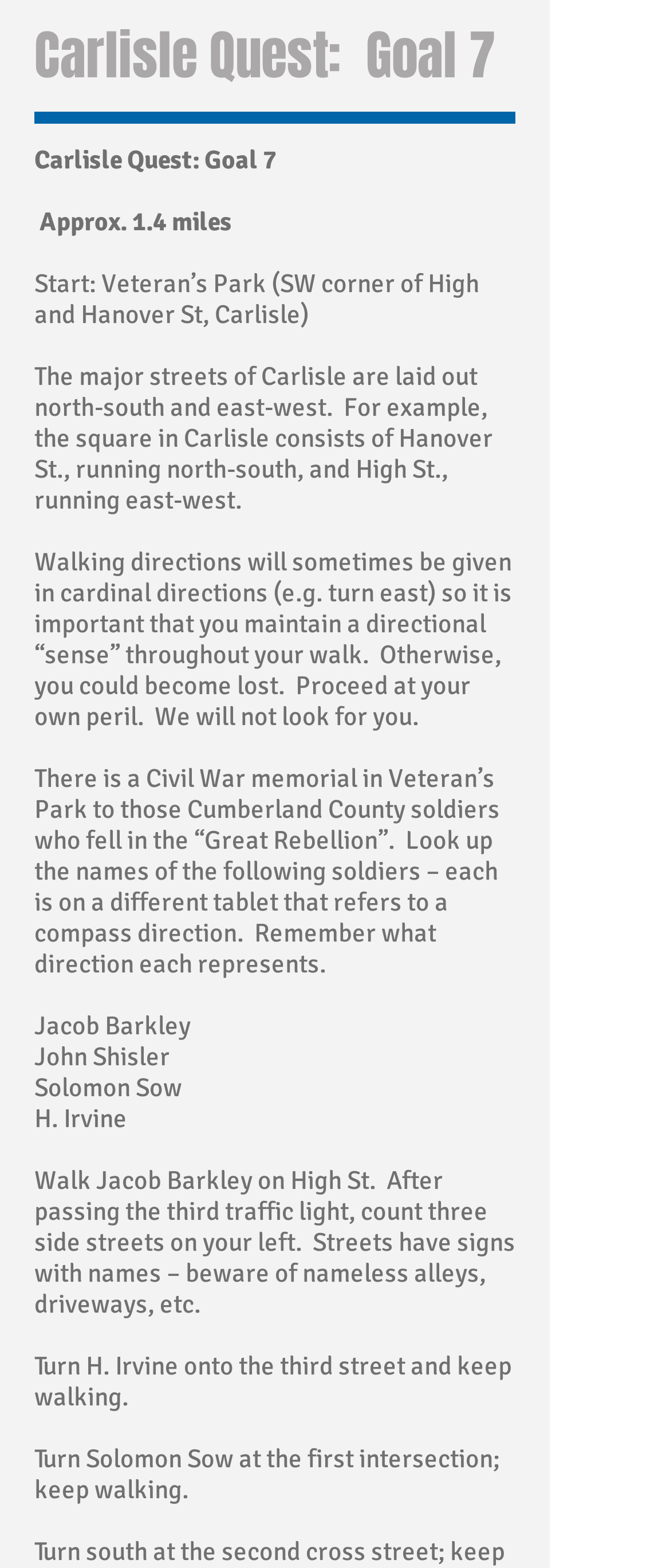Please use the details from the image to answer the following question comprehensively:
What is the purpose of maintaining a directional sense during the walk?

The text warns that if you don't maintain a directional sense during the walk, you could become lost, and proceeds to say 'We will not look for you'.